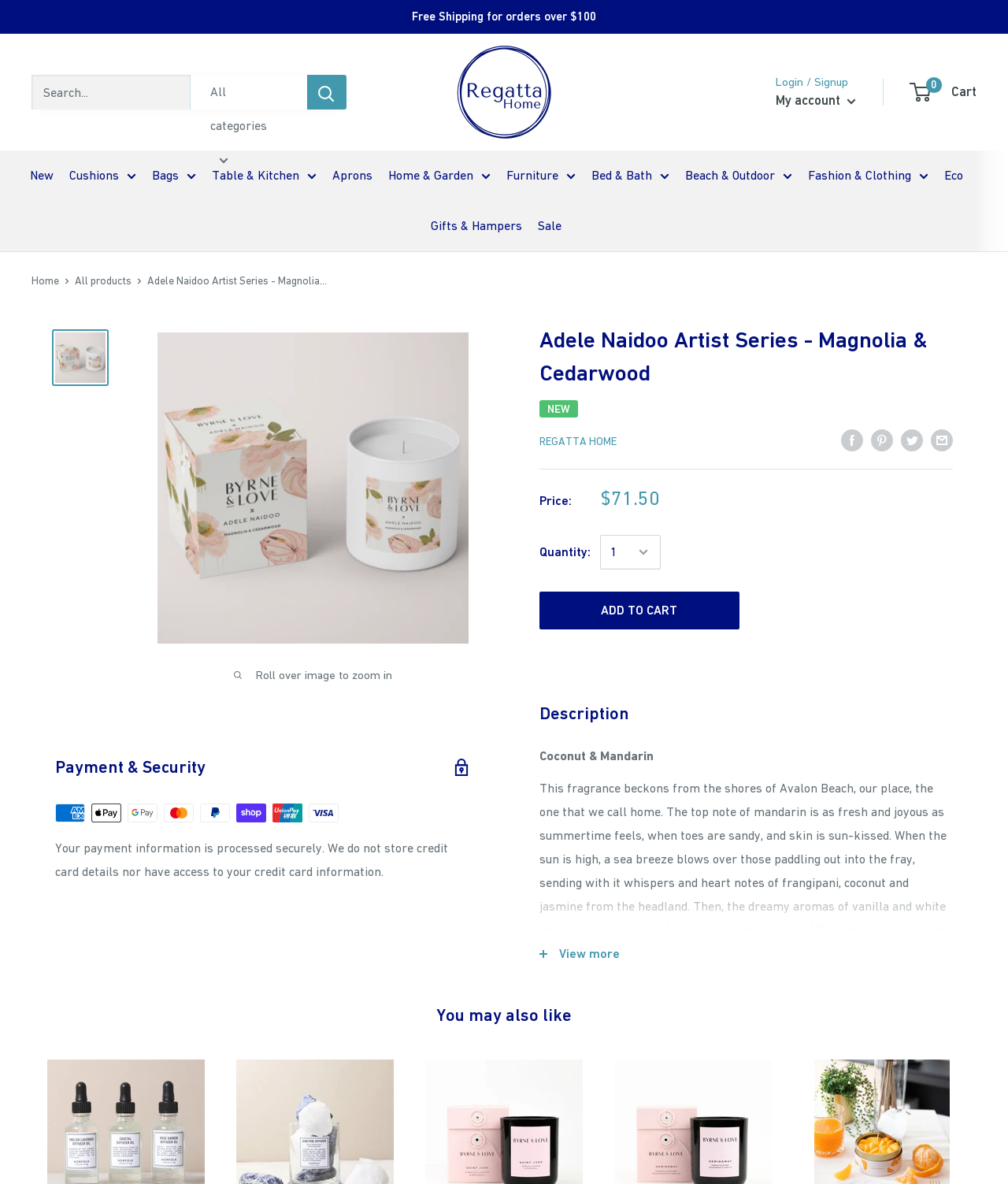Provide a one-word or short-phrase answer to the question:
What is the burn time of the candle?

50 hours